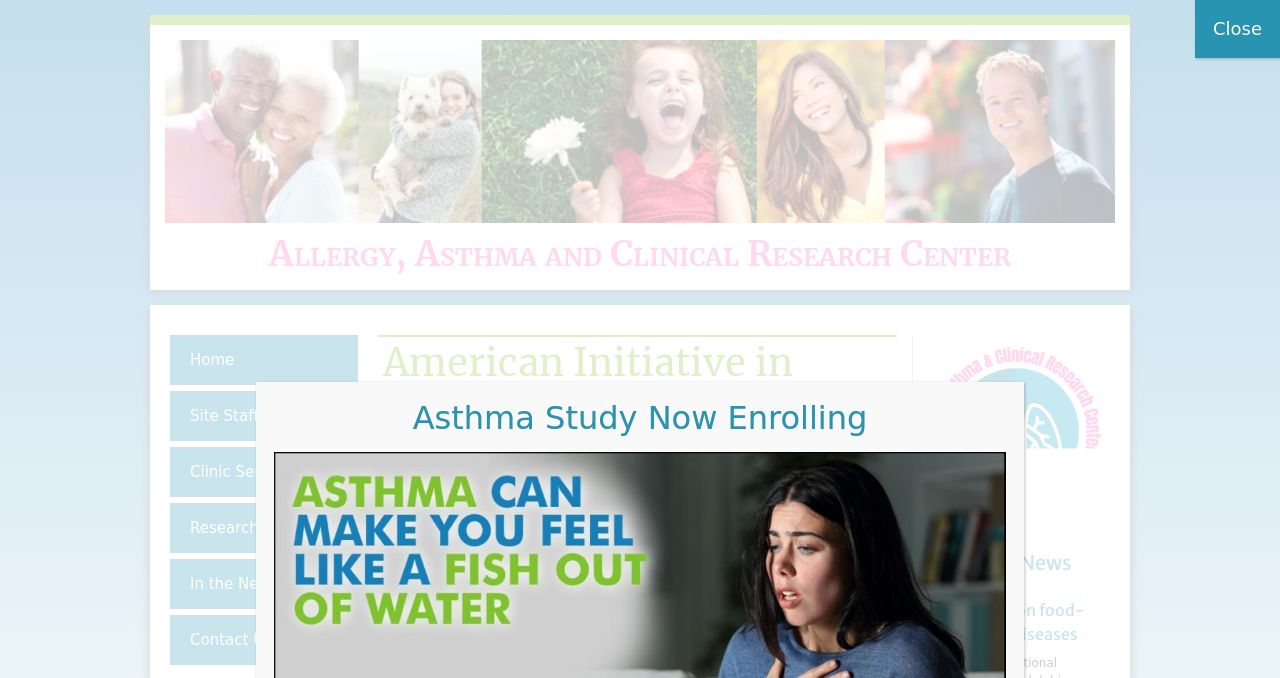Could you specify the bounding box coordinates for the clickable section to complete the following instruction: "learn about research center"?

[0.133, 0.741, 0.28, 0.815]